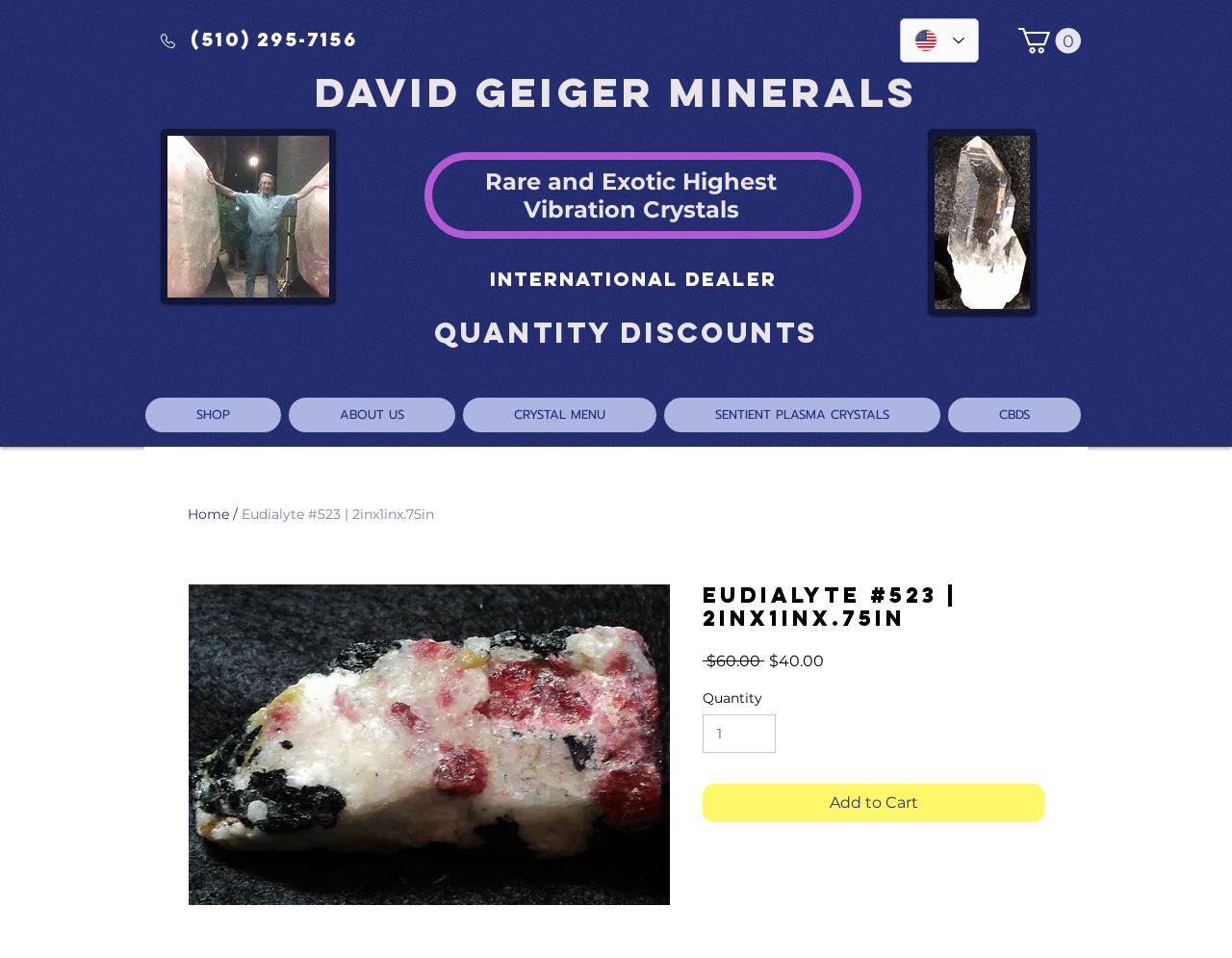Provide a brief response to the question using a single word or phrase: 
How many items are in the cart?

0